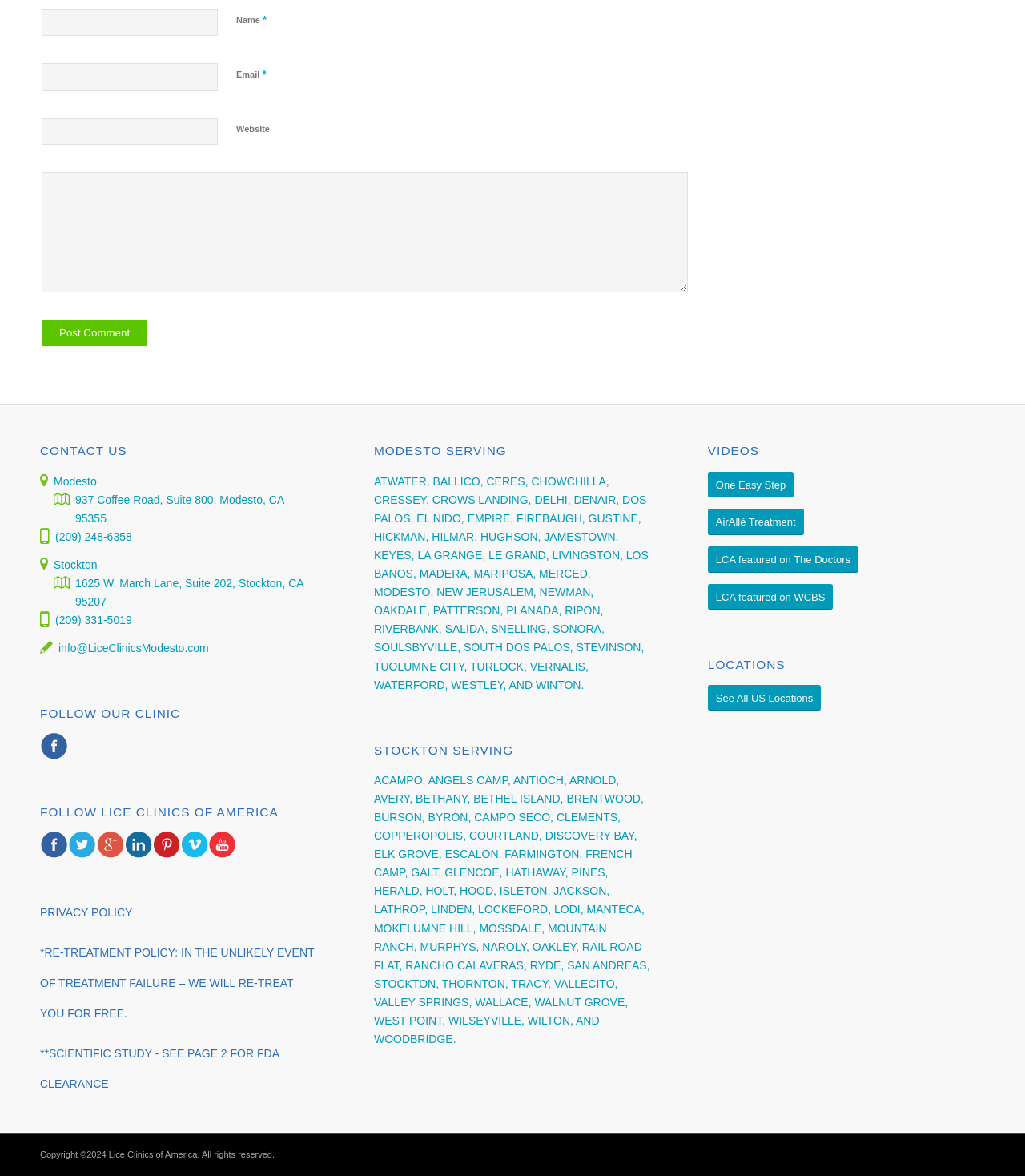Determine the bounding box coordinates of the section to be clicked to follow the instruction: "Check the privacy policy". The coordinates should be given as four float numbers between 0 and 1, formatted as [left, top, right, bottom].

[0.039, 0.77, 0.129, 0.781]